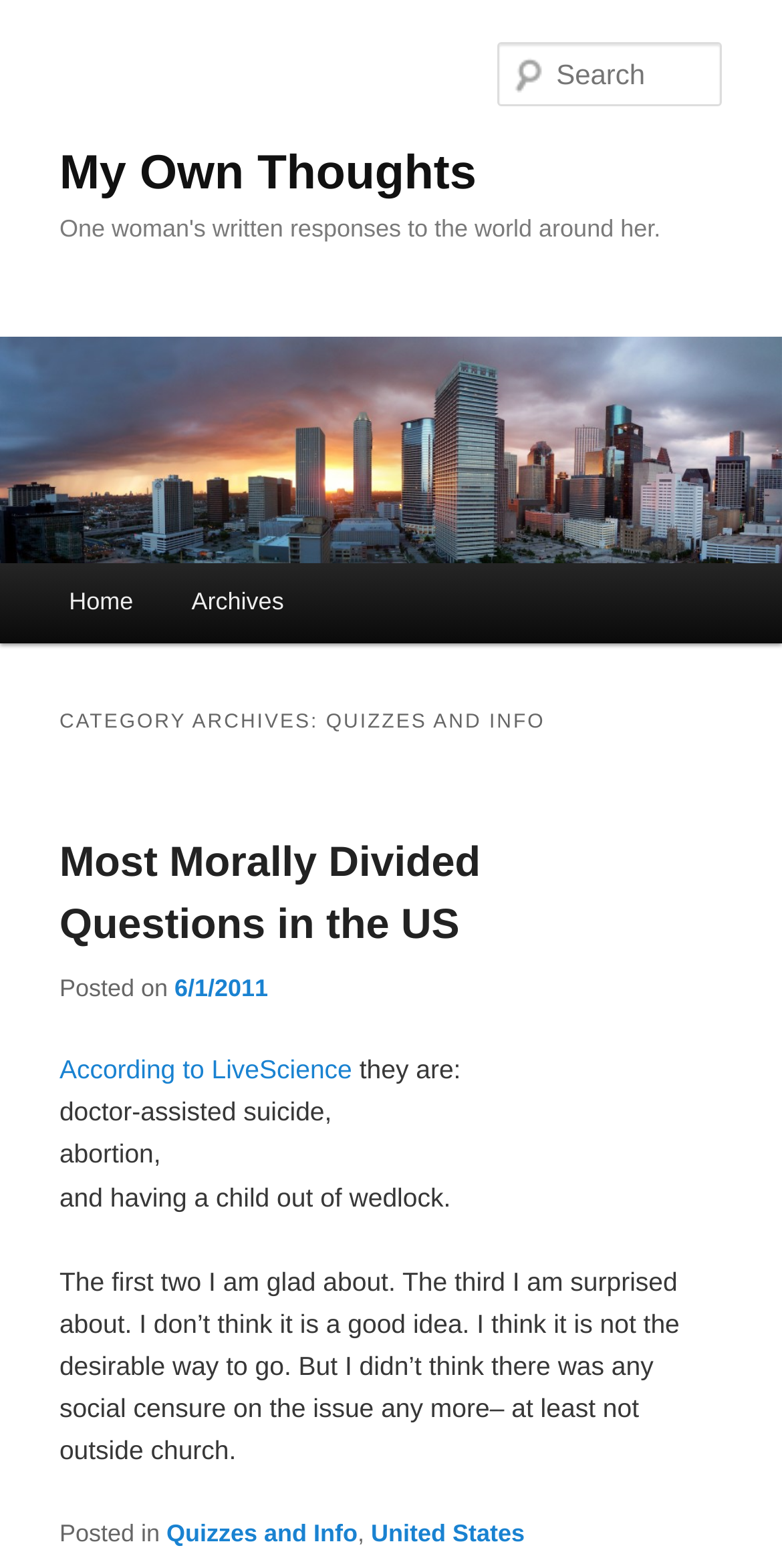What is the author's opinion on having a child out of wedlock?
Give a comprehensive and detailed explanation for the question.

I found the author's opinion by reading the text 'I don’t think it is a good idea. I think it is not the desirable way to go.' which is part of the article content.